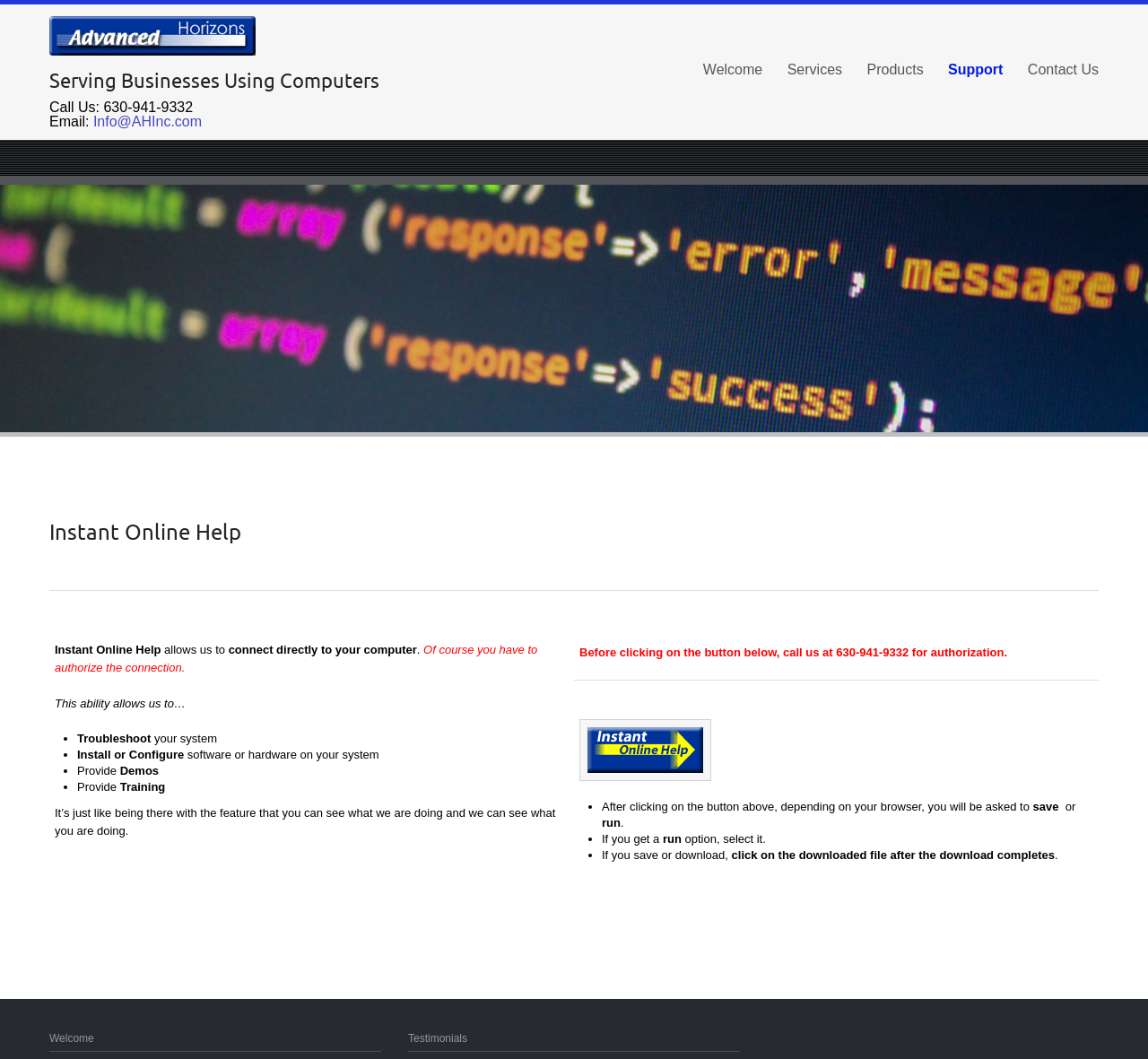What is the purpose of Instant Online Help?
Please provide a full and detailed response to the question.

The purpose of Instant Online Help is to connect directly to the user's computer, allowing the company to troubleshoot, install software, provide demos, and provide training, as mentioned in the table.